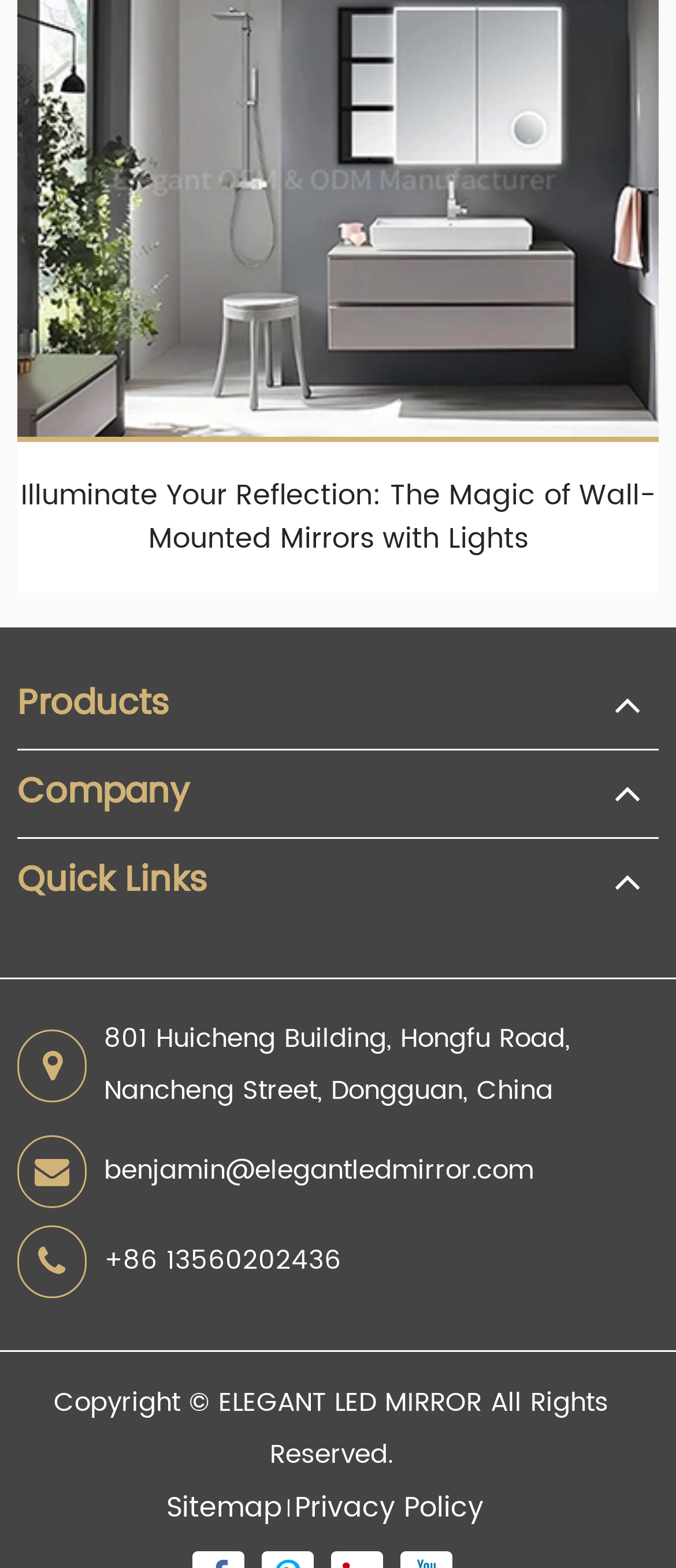Please identify the coordinates of the bounding box for the clickable region that will accomplish this instruction: "View the sitemap".

[0.246, 0.945, 0.436, 0.978]